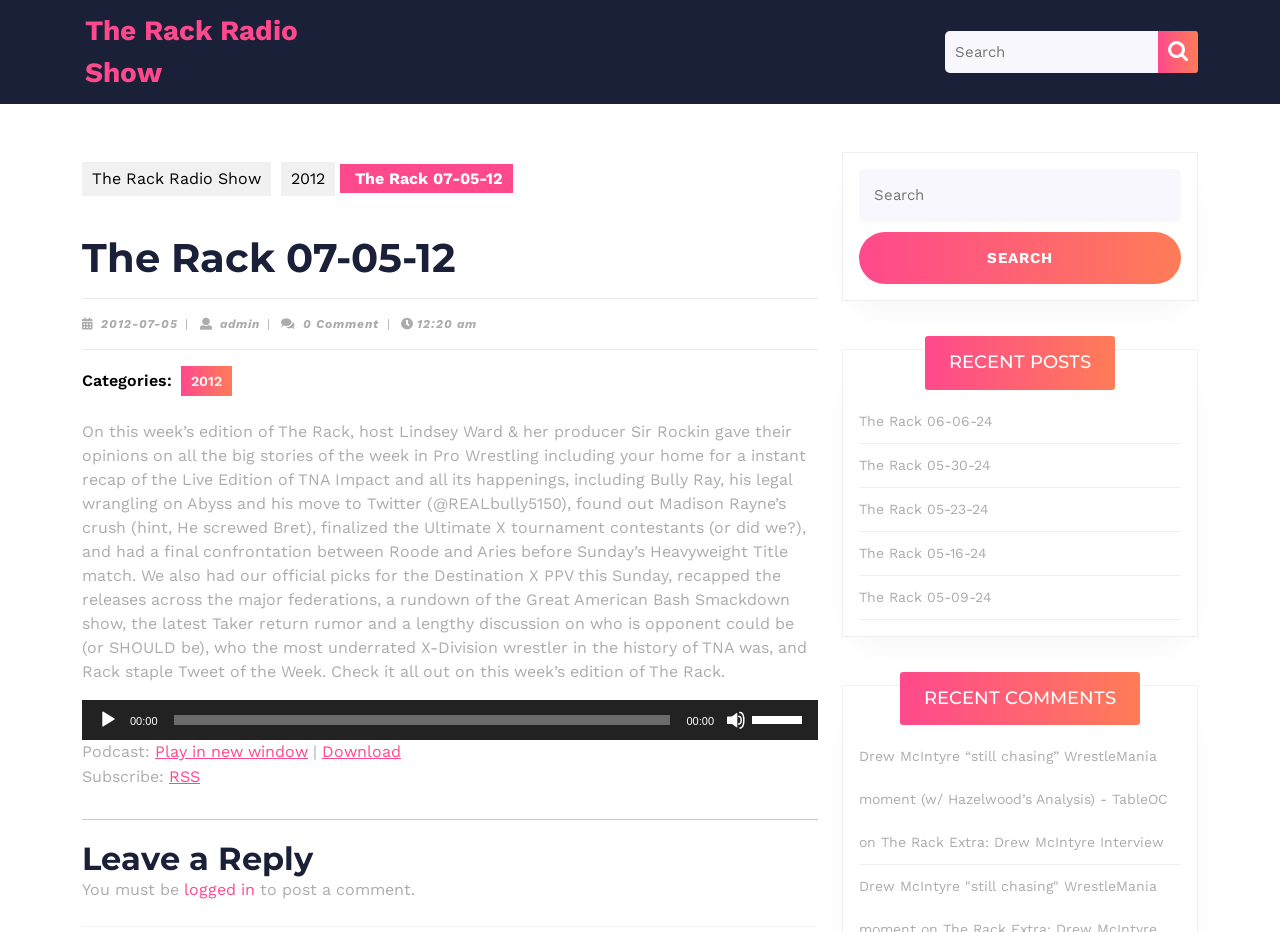What is the name of the radio show?
Use the information from the image to give a detailed answer to the question.

The name of the radio show can be found in the top-left corner of the webpage, where it is written as 'The Rack 07-05-12 – The Rack Radio Show'. This is also confirmed by the link 'The Rack Radio Show' with bounding box coordinates [0.066, 0.015, 0.233, 0.095].